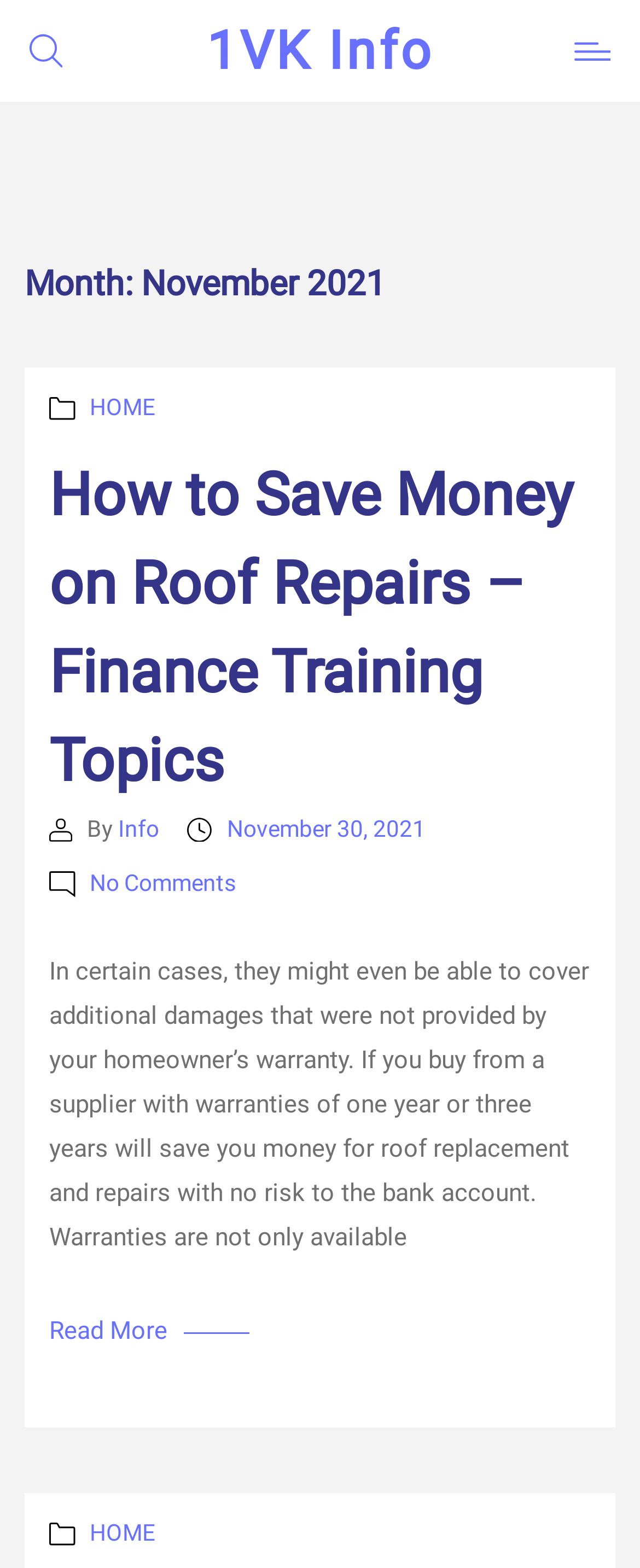Explain the webpage in detail.

The webpage is titled "November 2021 - 1VK Info" and appears to be a blog or article page. At the top, there are two buttons, one on the left and one on the right, which are not expanded. Below these buttons, there is a header section that spans almost the entire width of the page, containing a heading that reads "Month: November 2021".

Below the header, there is an article section that takes up most of the page's content area. Within this section, there is a subheader that reads "Categories" followed by a link to "HOME". The main content of the article is a blog post titled "How to Save Money on Roof Repairs – Finance Training Topics", which is a link that can be clicked. The post's author is listed as "Info" and the post date is "November 30, 2021". There are no comments on this post.

The article's content is a block of text that discusses how to save money on roof repairs, mentioning warranties and their benefits. At the end of the article, there is a "Read More" link. Below the article, there is a footer section that repeats the "Categories" subheader and the "HOME" link.

There are a total of 7 links on the page, including the two buttons at the top, the "1VK Info" link, the "HOME" links, the post title link, and the "Read More" link.